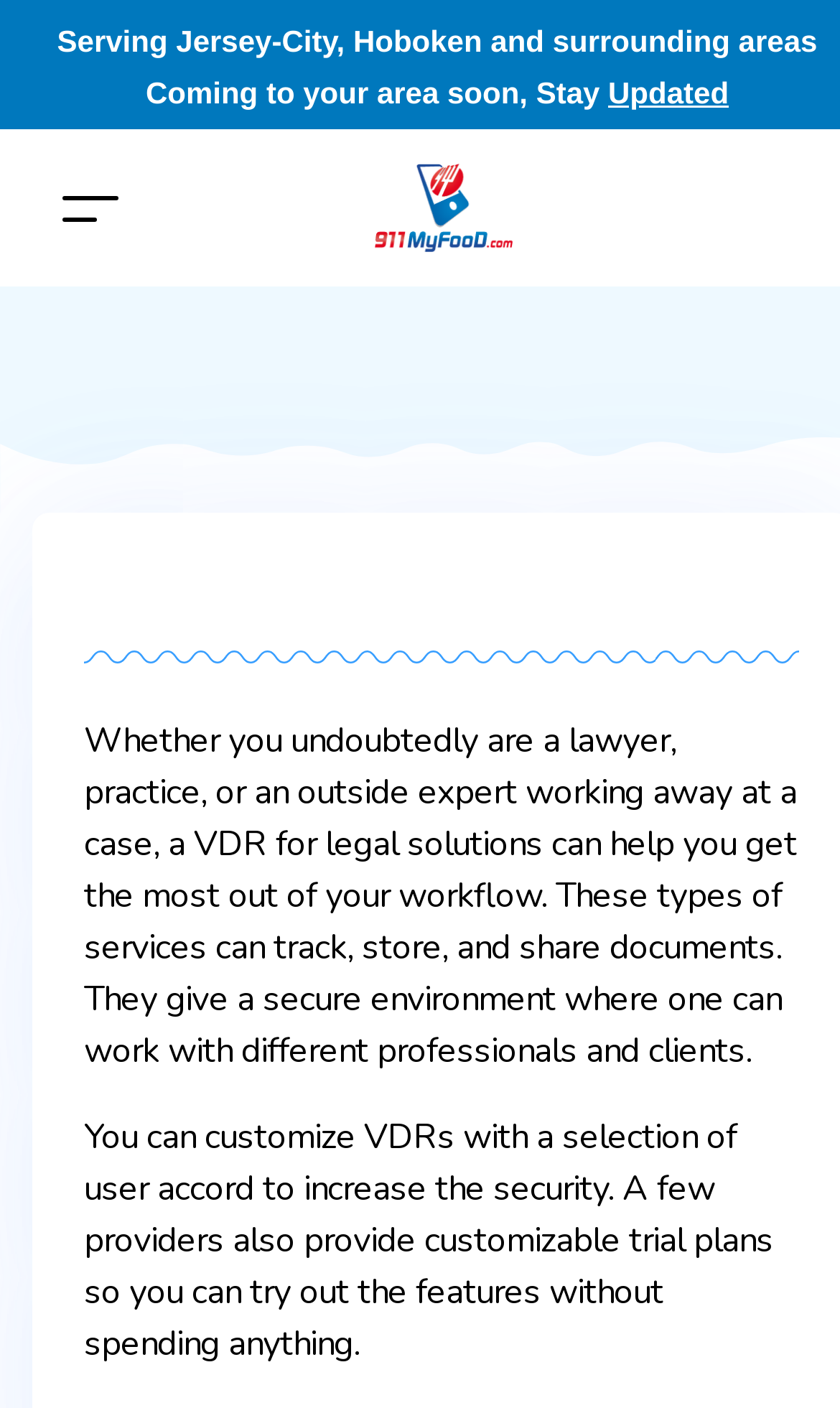Using the webpage screenshot, locate the HTML element that fits the following description and provide its bounding box: "alt="911myfood"".

[0.251, 0.116, 0.805, 0.179]